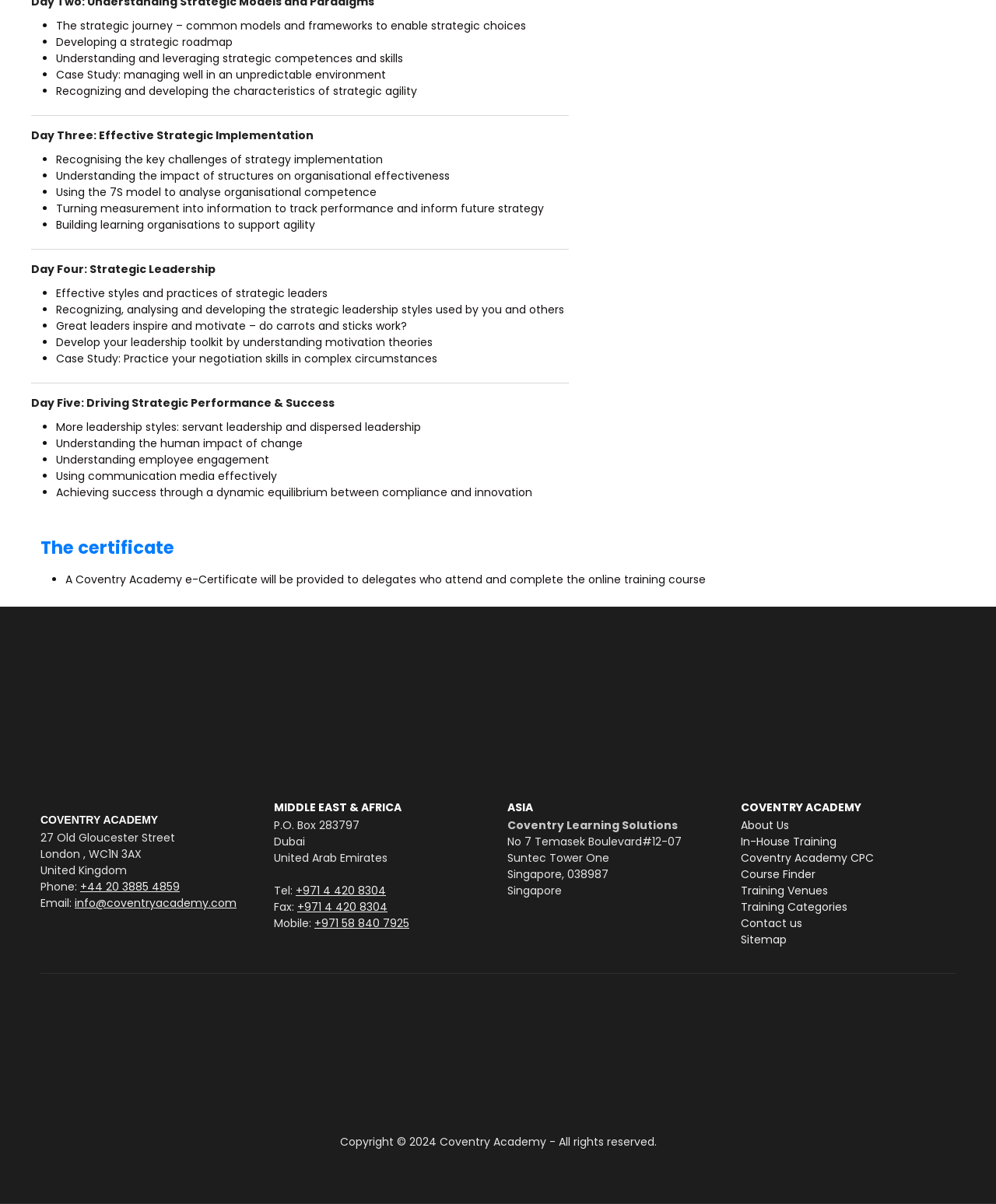What is the topic of the case study on Day Three?
Can you give a detailed and elaborate answer to the question?

I found the case study topic by looking at the StaticText element with the text 'Case Study: managing well in an unpredictable environment' which is a child of the ListMarker element with the text '•' and is located under the Day Three heading.